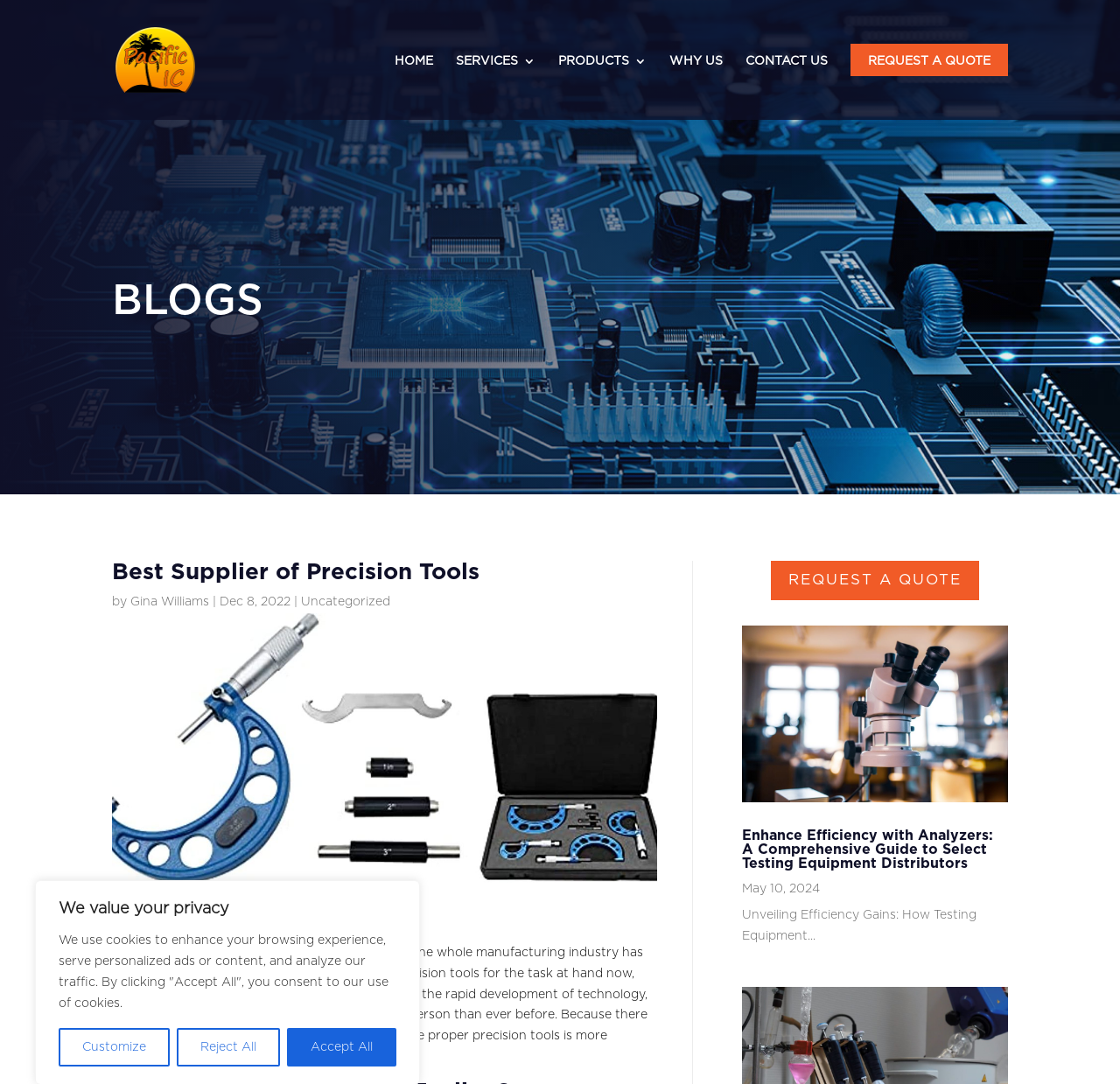Give a detailed overview of the webpage's appearance and contents.

This webpage appears to be a blog or article page from Pacific IC Source, a supplier of precision tools. At the top, there is a logo and a navigation menu with links to HOME, SERVICES, PRODUCTS, WHY US, CONTACT US, and REQUEST A QUOTE. Below the navigation menu, there is a heading "BLOGS" and a subheading "Best Supplier of Precision Tools".

The main content of the page is an article with a title "Best Supplier of Precision Tools" and a brief introduction that discusses the importance of selecting the right precision tools in the manufacturing industry. The article is accompanied by an image related to precision tools.

Below the article, there is a section with a heading "Enhance Efficiency with Analyzers: A Comprehensive Guide to Select Testing Equipment Distributors". This section contains a link to the article, an image, and a brief summary of the article. There is also a date "May 10, 2024" and a short text "Unveiling Efficiency Gains: How Testing Equipment...".

At the bottom of the page, there are three buttons for customizing, rejecting, or accepting all cookies. There is also a link to REQUEST A QUOTE.